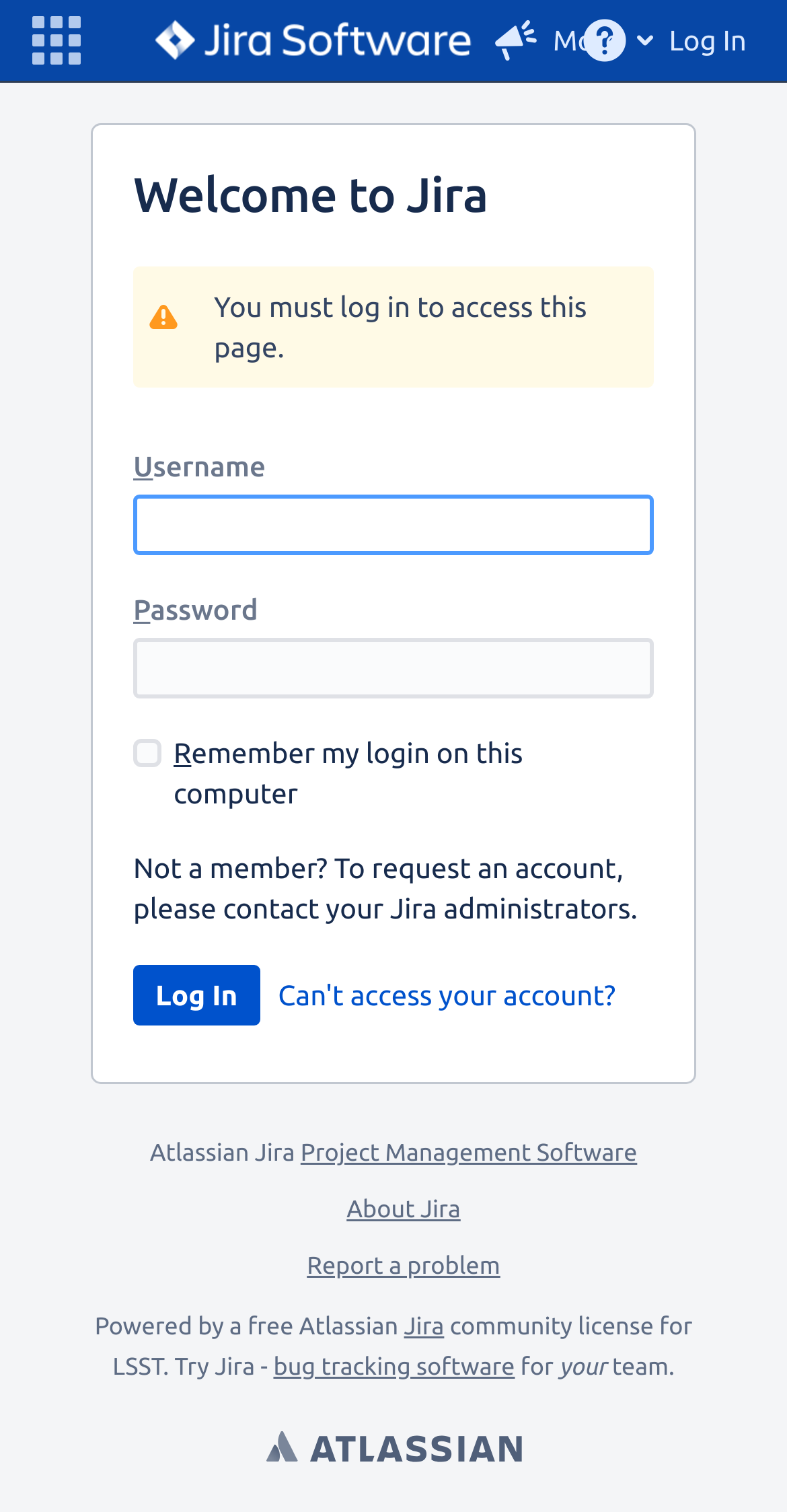Can you extract the headline from the webpage for me?

Welcome to Jira